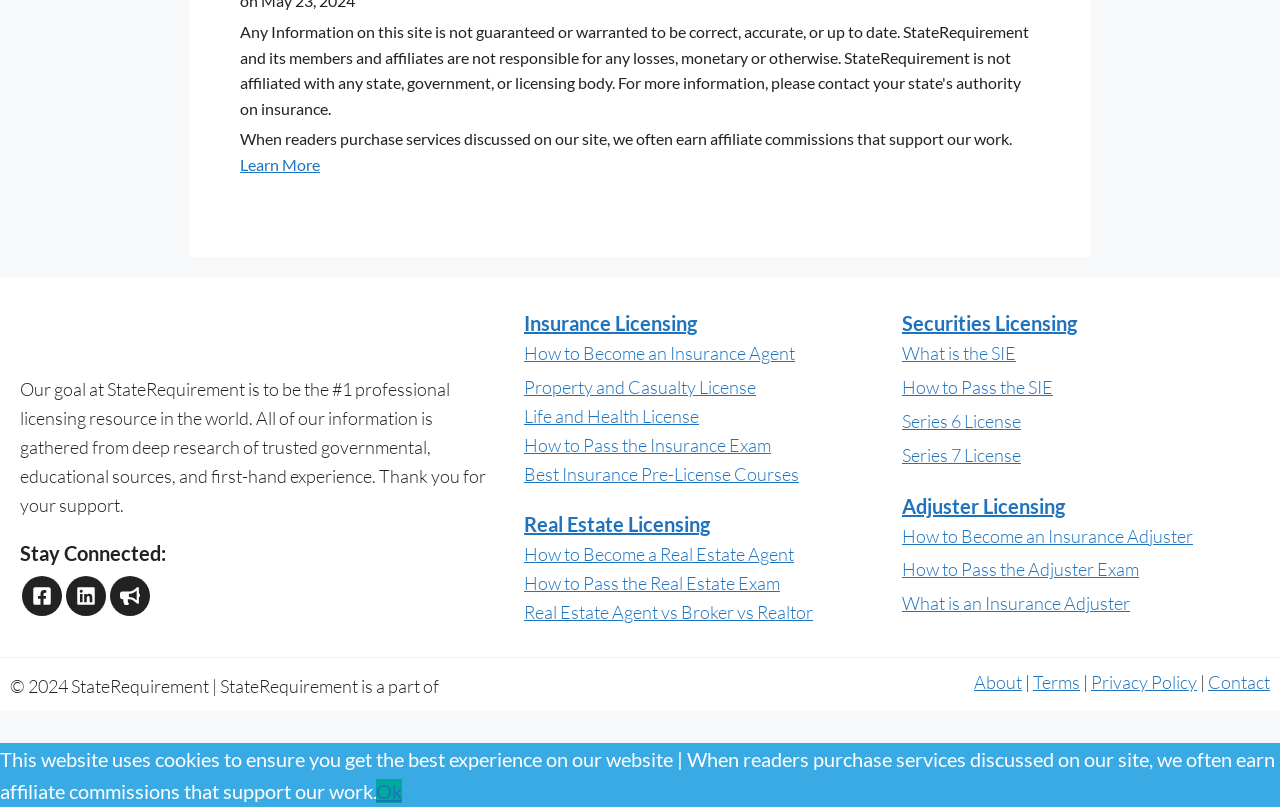Please predict the bounding box coordinates of the element's region where a click is necessary to complete the following instruction: "Read about the goal of StateRequirement". The coordinates should be represented by four float numbers between 0 and 1, i.e., [left, top, right, bottom].

[0.016, 0.469, 0.38, 0.639]